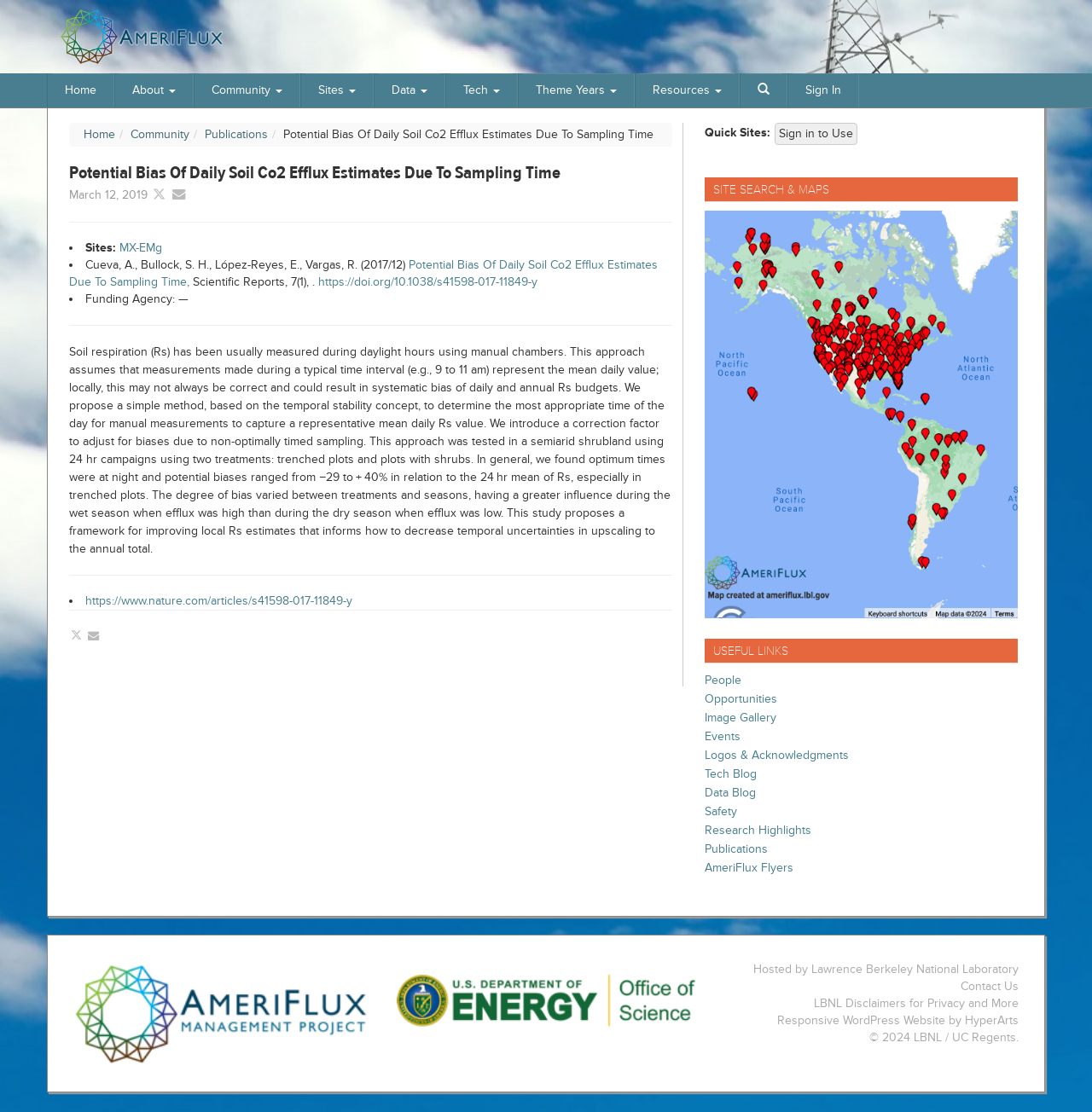What is the title of the article? Examine the screenshot and reply using just one word or a brief phrase.

Potential Bias Of Daily Soil Co2 Efflux Estimates Due To Sampling Time